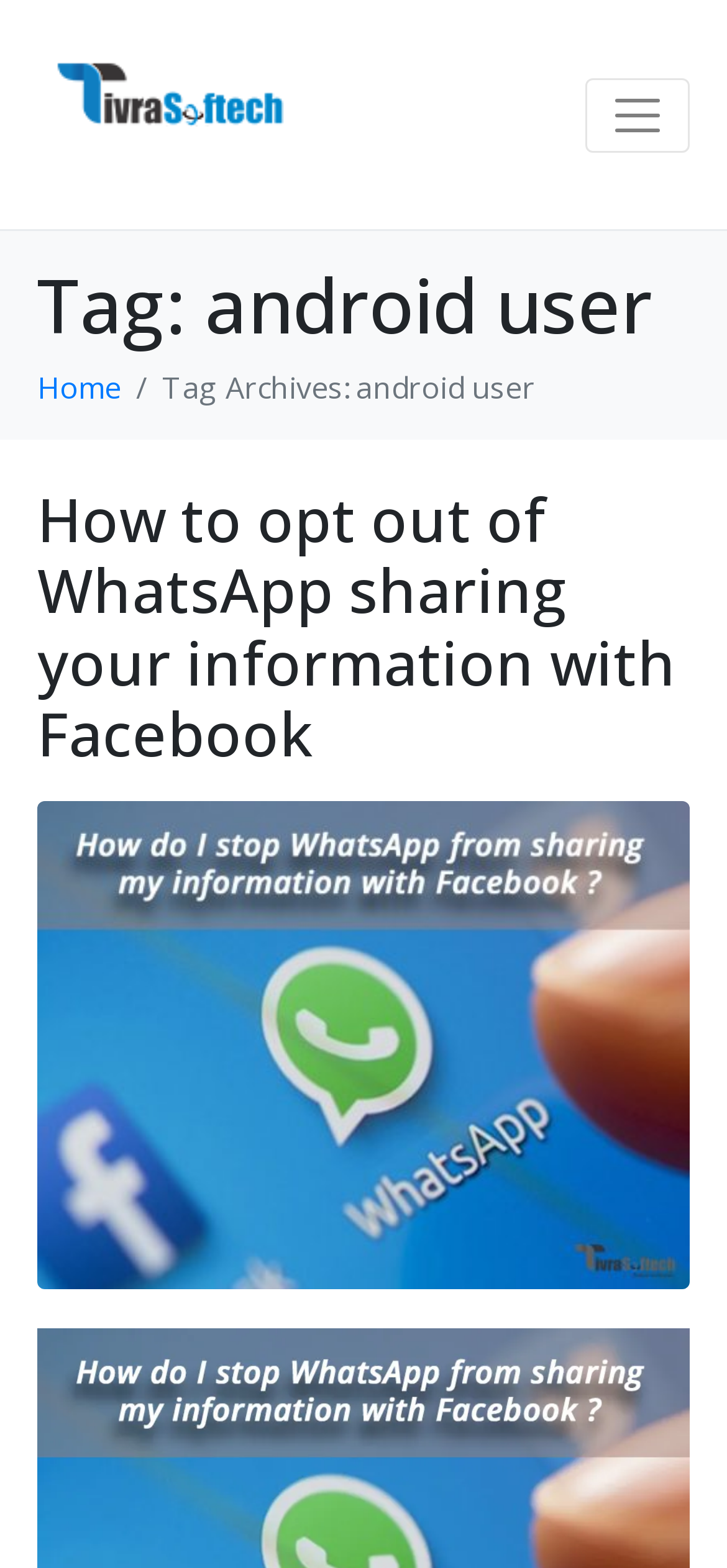Please respond to the question with a concise word or phrase:
What is the topic of the first article on this webpage?

WhatsApp and Facebook